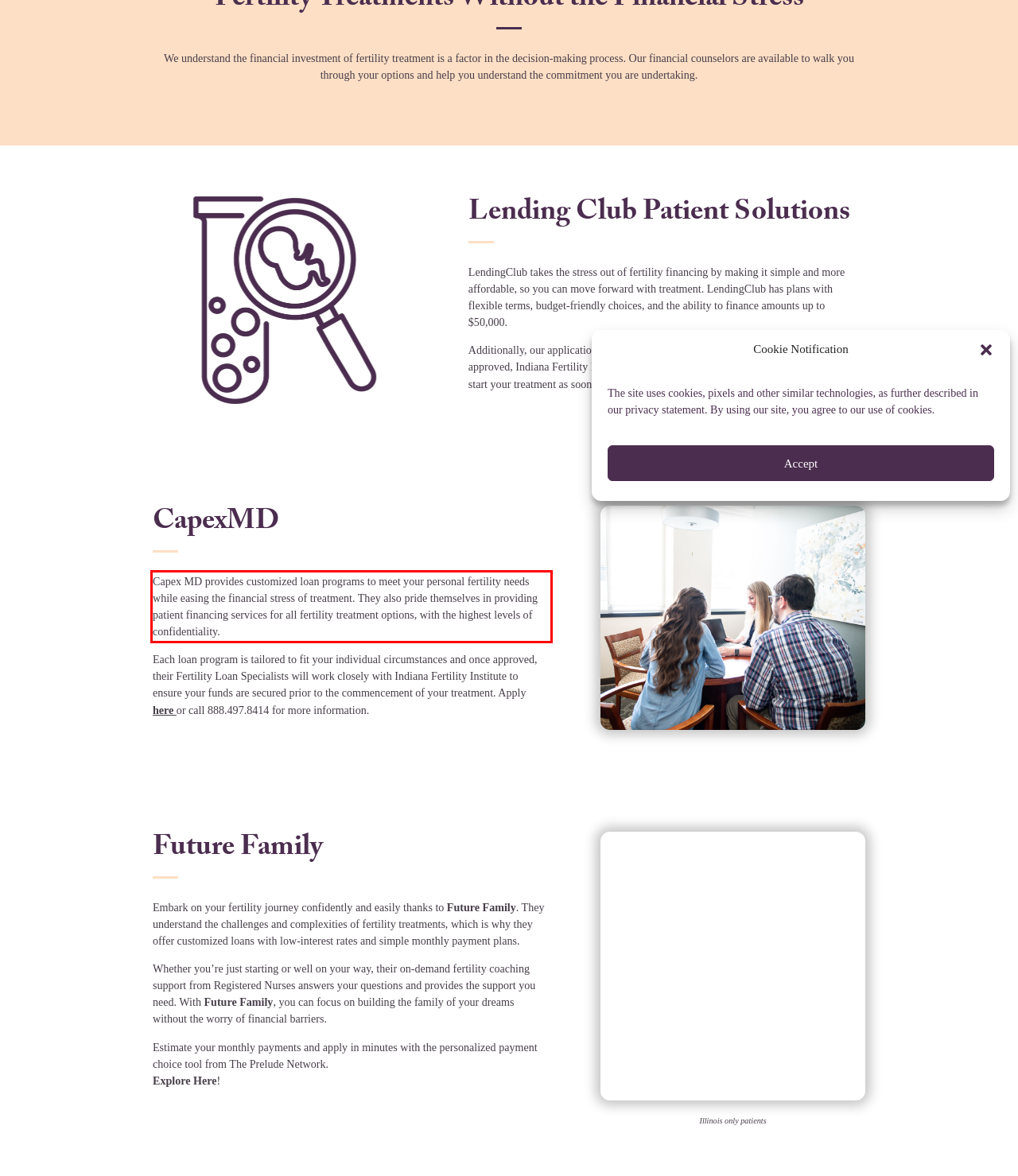Observe the screenshot of the webpage that includes a red rectangle bounding box. Conduct OCR on the content inside this red bounding box and generate the text.

Capex MD provides customized loan programs to meet your personal fertility needs while easing the financial stress of treatment. They also pride themselves in providing patient financing services for all fertility treatment options, with the highest levels of confidentiality.